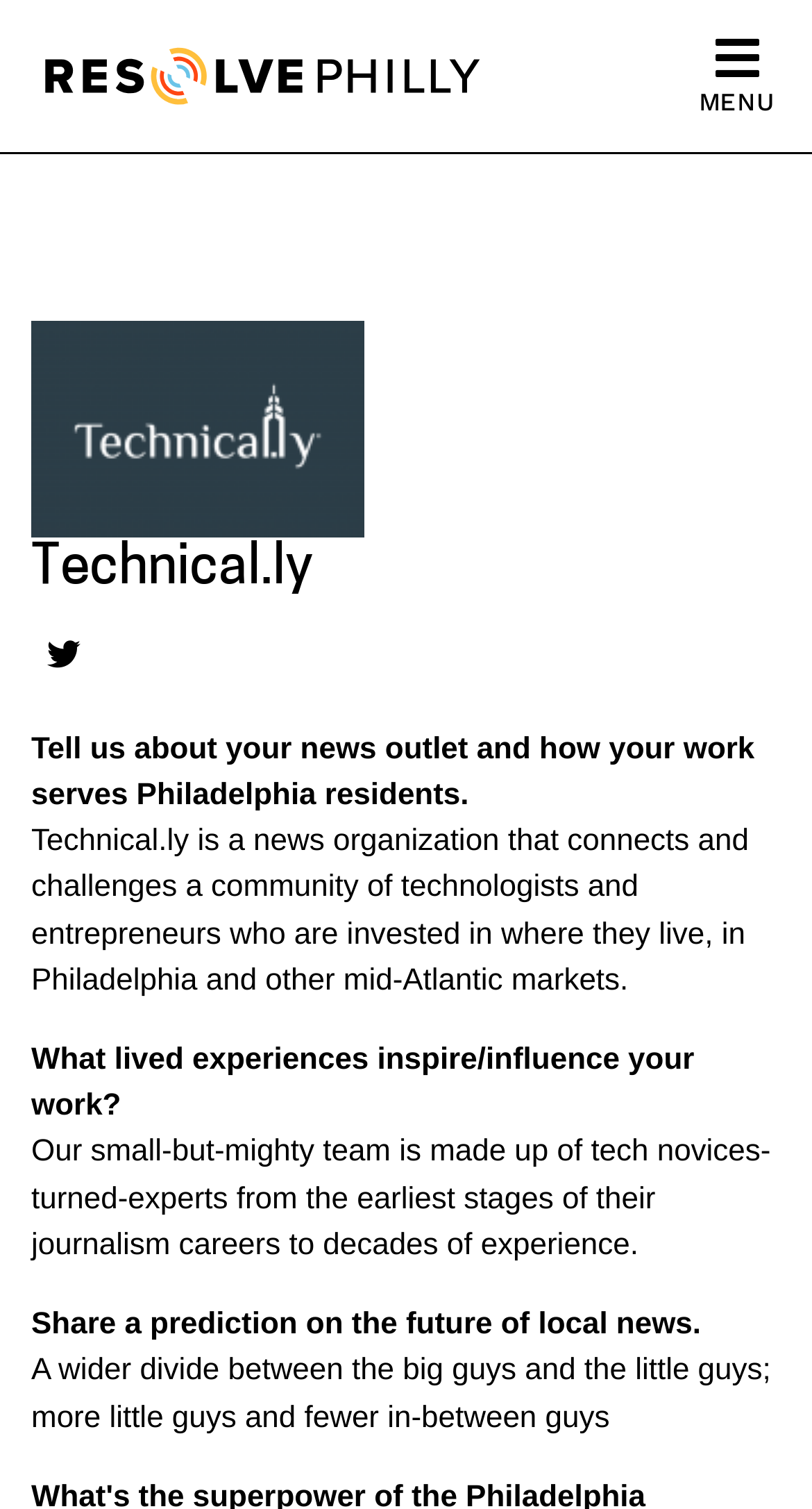What is the name of the news organization?
Please utilize the information in the image to give a detailed response to the question.

The name of the news organization can be found in the heading element, which is 'Technical.ly'. This is a prominent element on the webpage, indicating the identity of the organization.